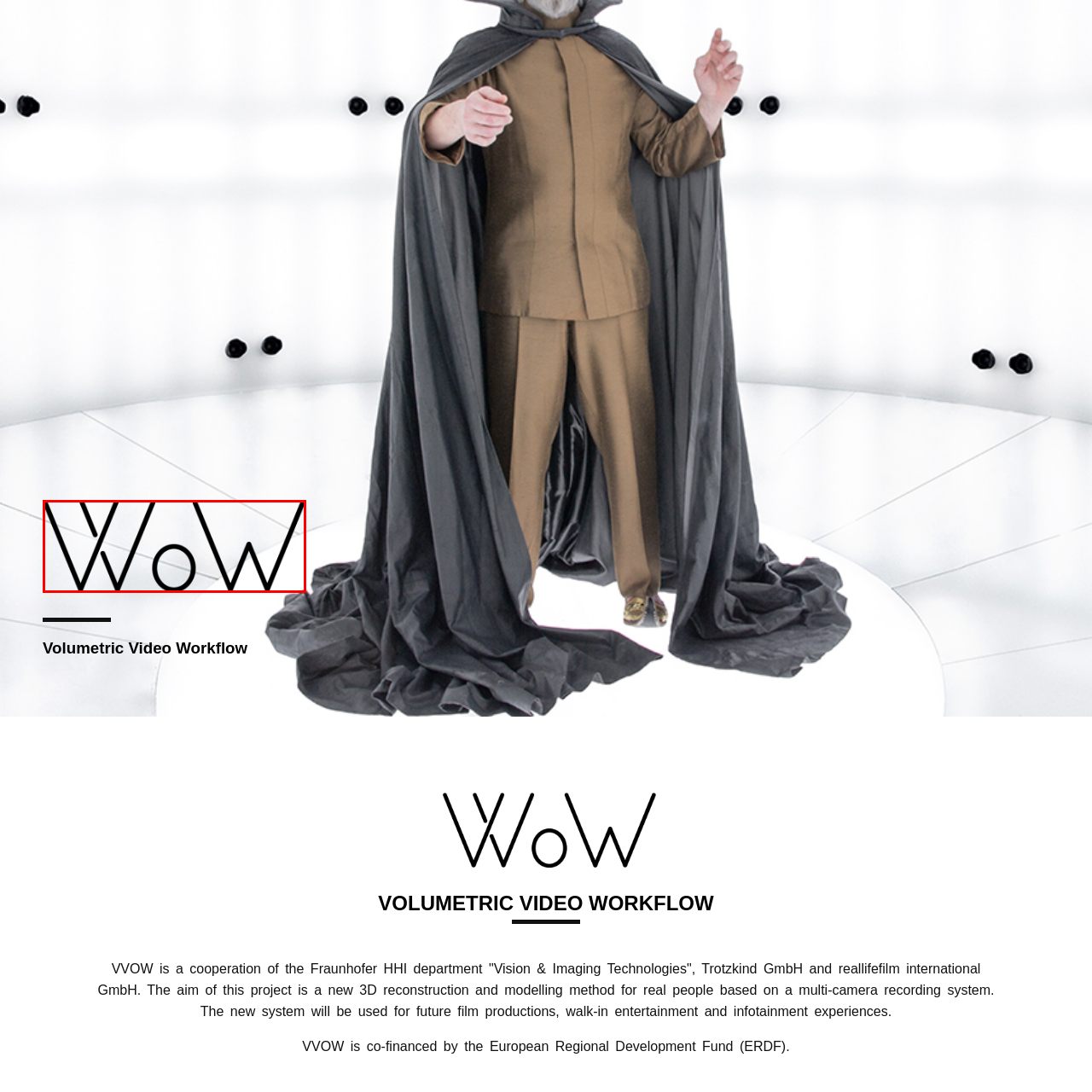Observe the image area highlighted by the pink border and answer the ensuing question in detail, using the visual cues: 
What is the typography style of the text 'VVOW'?

The caption describes the text 'VVOW' as being creatively designed with bold, minimalist typography, which emphasizes a visual playfulness and adds to the modern aesthetic of the design.